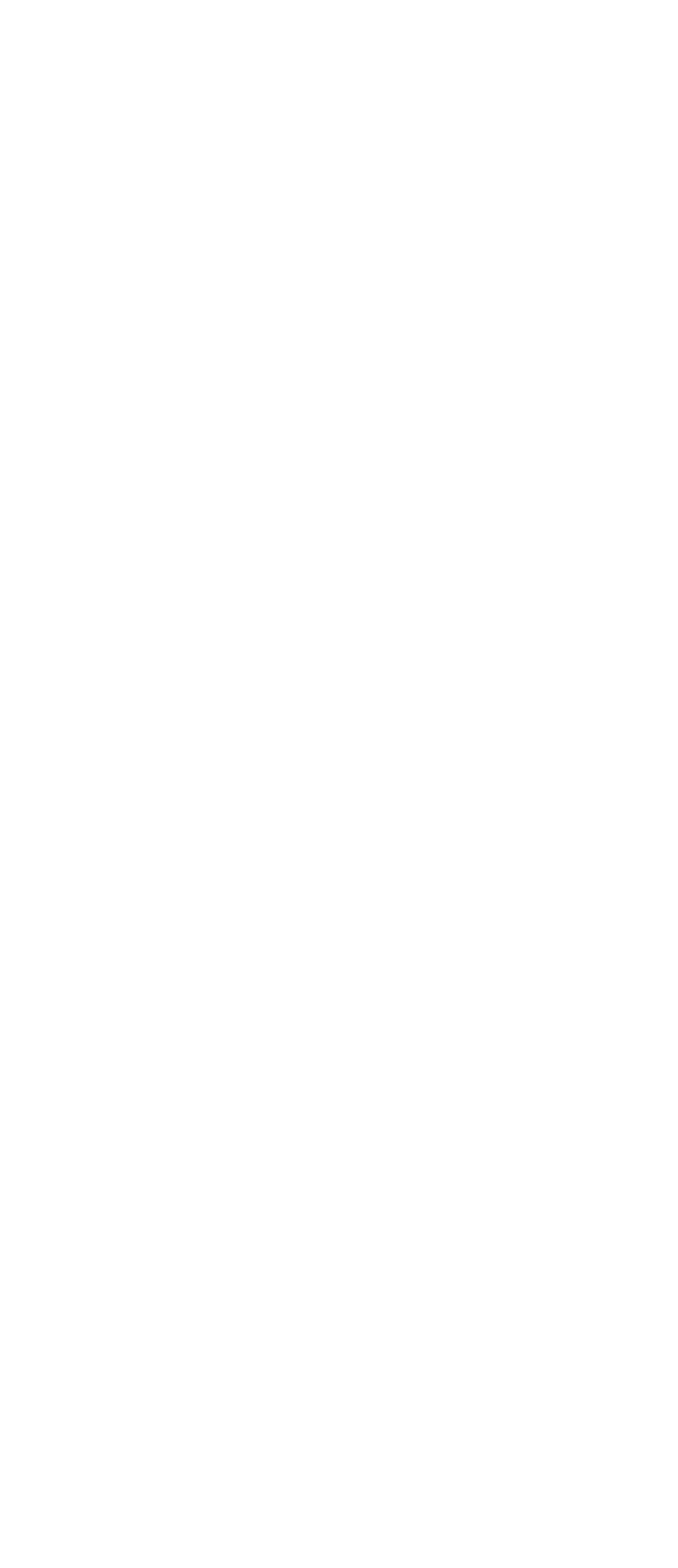What is the copyright year of the Law of One books?
Using the information from the image, give a concise answer in one word or a short phrase.

1982, 1984, 1998